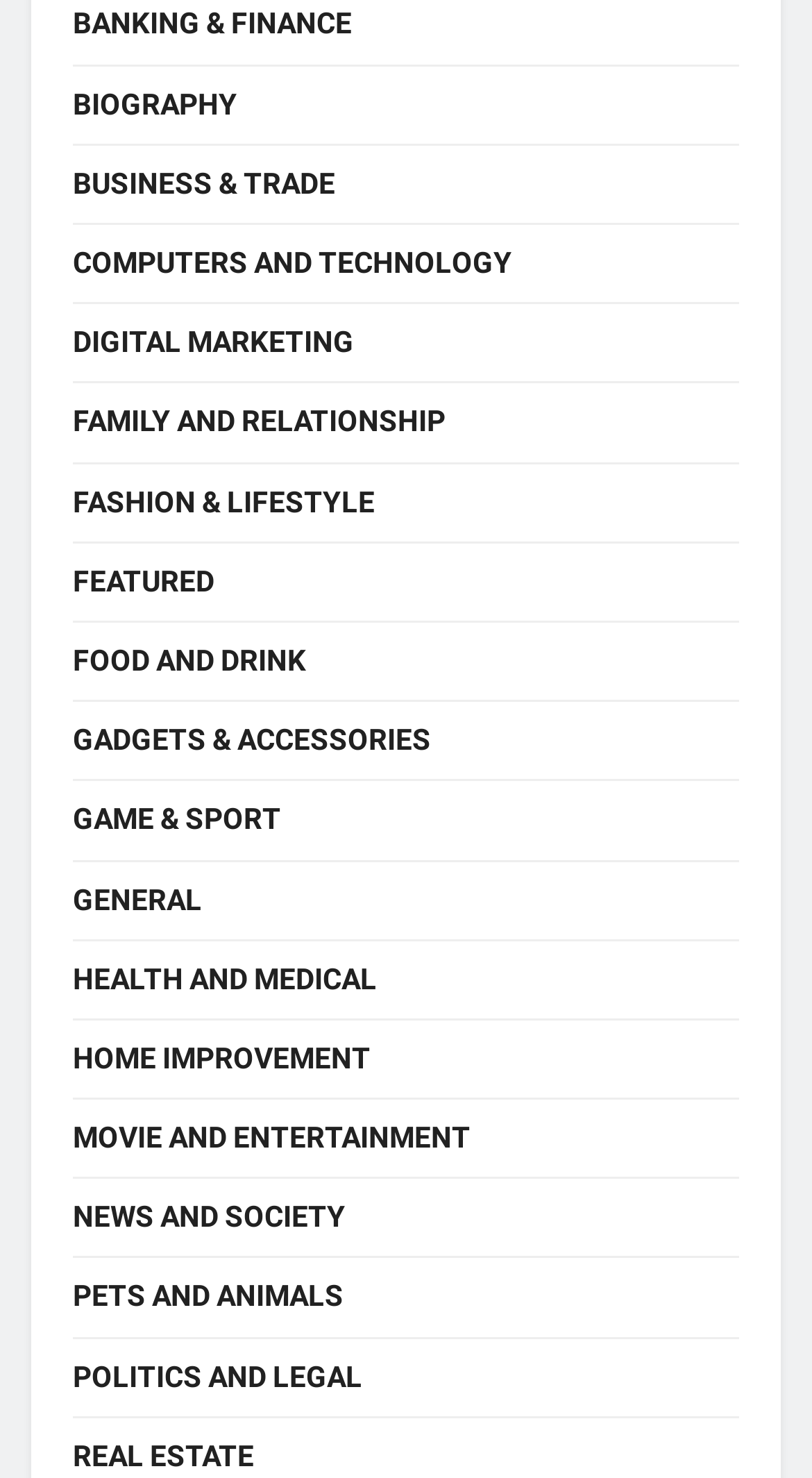Locate the UI element described by Computers and Technology in the provided webpage screenshot. Return the bounding box coordinates in the format (top-left x, top-left y, bottom-right x, bottom-right y), ensuring all values are between 0 and 1.

[0.09, 0.161, 0.631, 0.196]